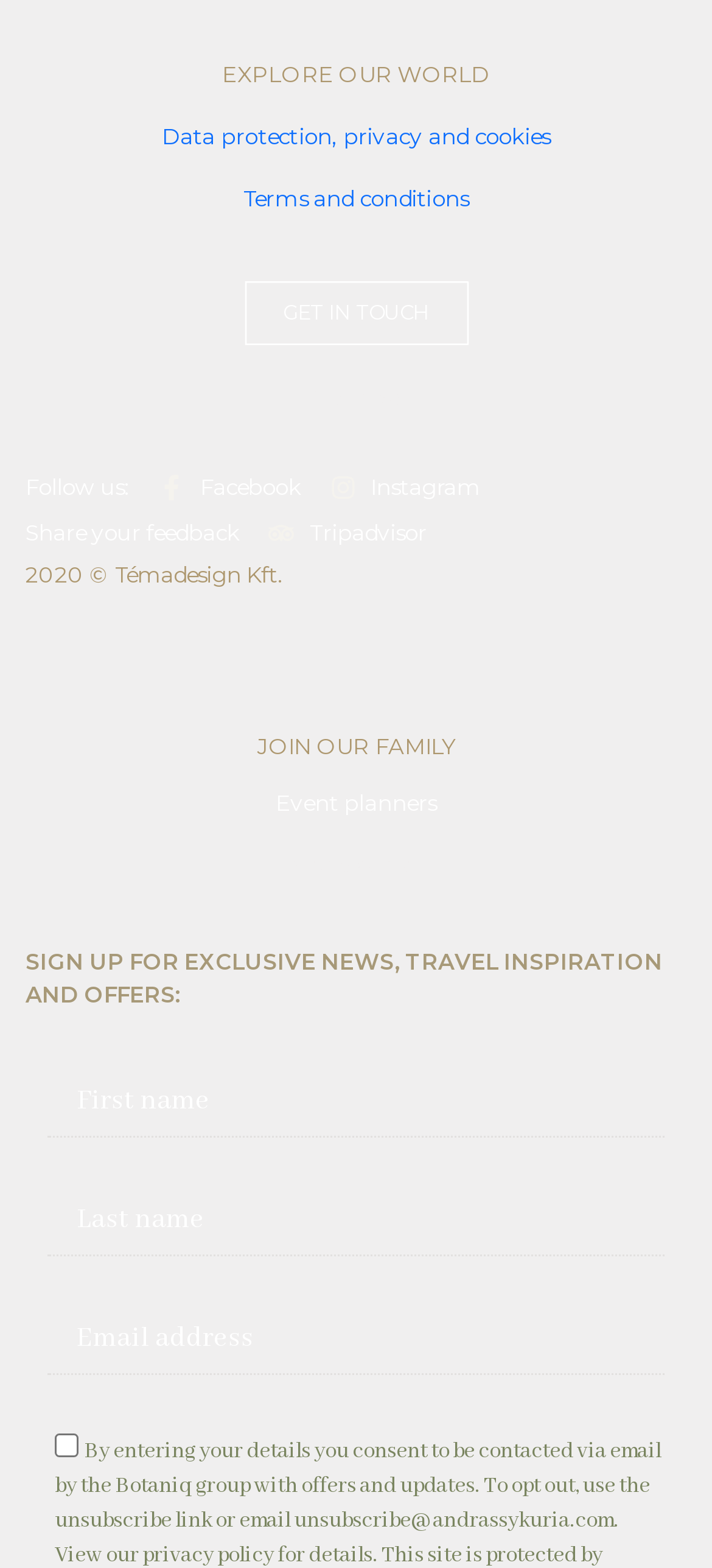Provide your answer in one word or a succinct phrase for the question: 
What is required to sign up for exclusive news?

First name, Last name, Email address